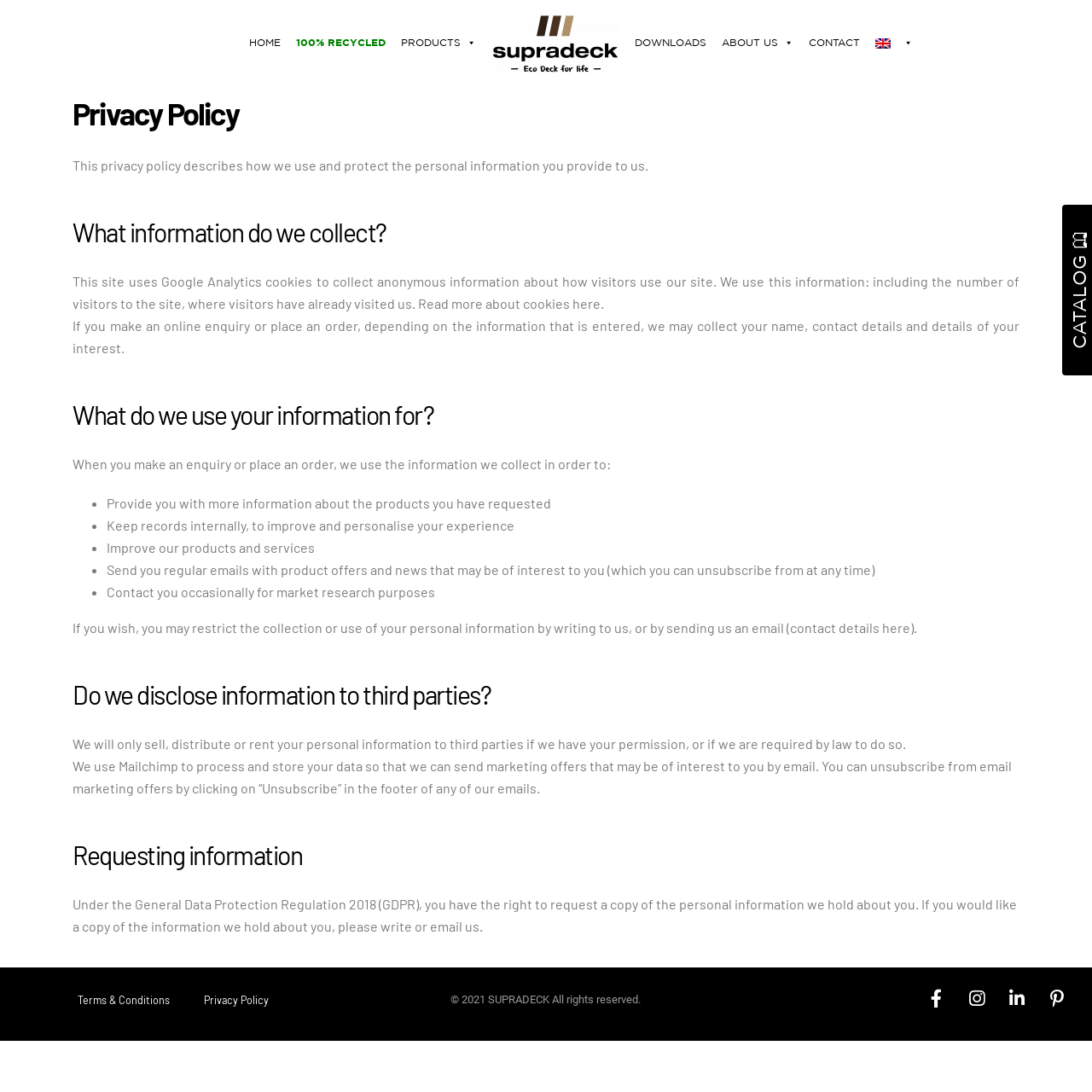Based on the image, please elaborate on the answer to the following question:
What is the name of the email marketing platform used by the website?

The webpage mentions that the website uses Mailchimp to process and store data so that they can send marketing offers that may be of interest to individuals by email.